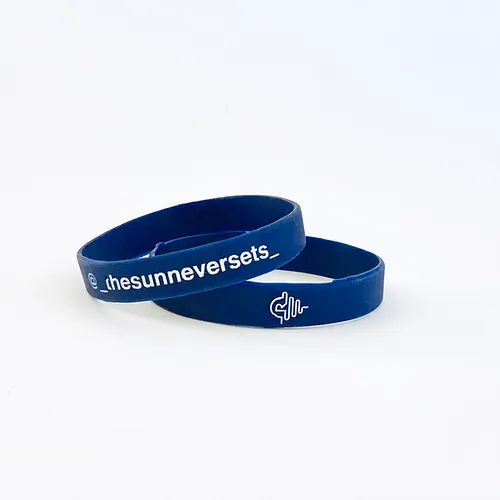What is the price of the RSun Bracelet?
Provide an in-depth answer to the question, covering all aspects.

According to the caption, the price of the RSun Bracelet is mentioned as $6.00, which is the cost at which it is offered.